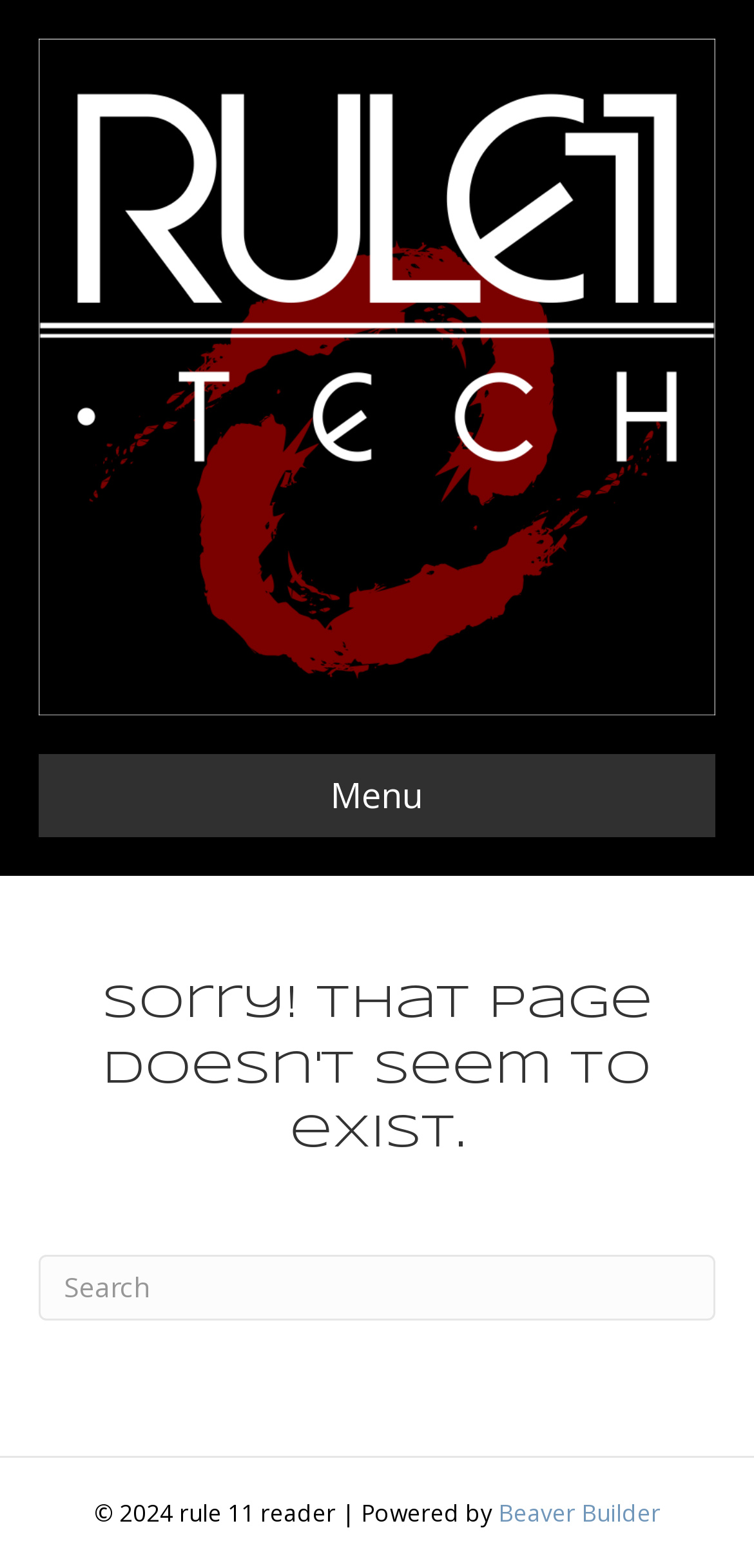Using the webpage screenshot and the element description alt="rule 11 reader", determine the bounding box coordinates. Specify the coordinates in the format (top-left x, top-left y, bottom-right x, bottom-right y) with values ranging from 0 to 1.

[0.051, 0.225, 0.949, 0.252]